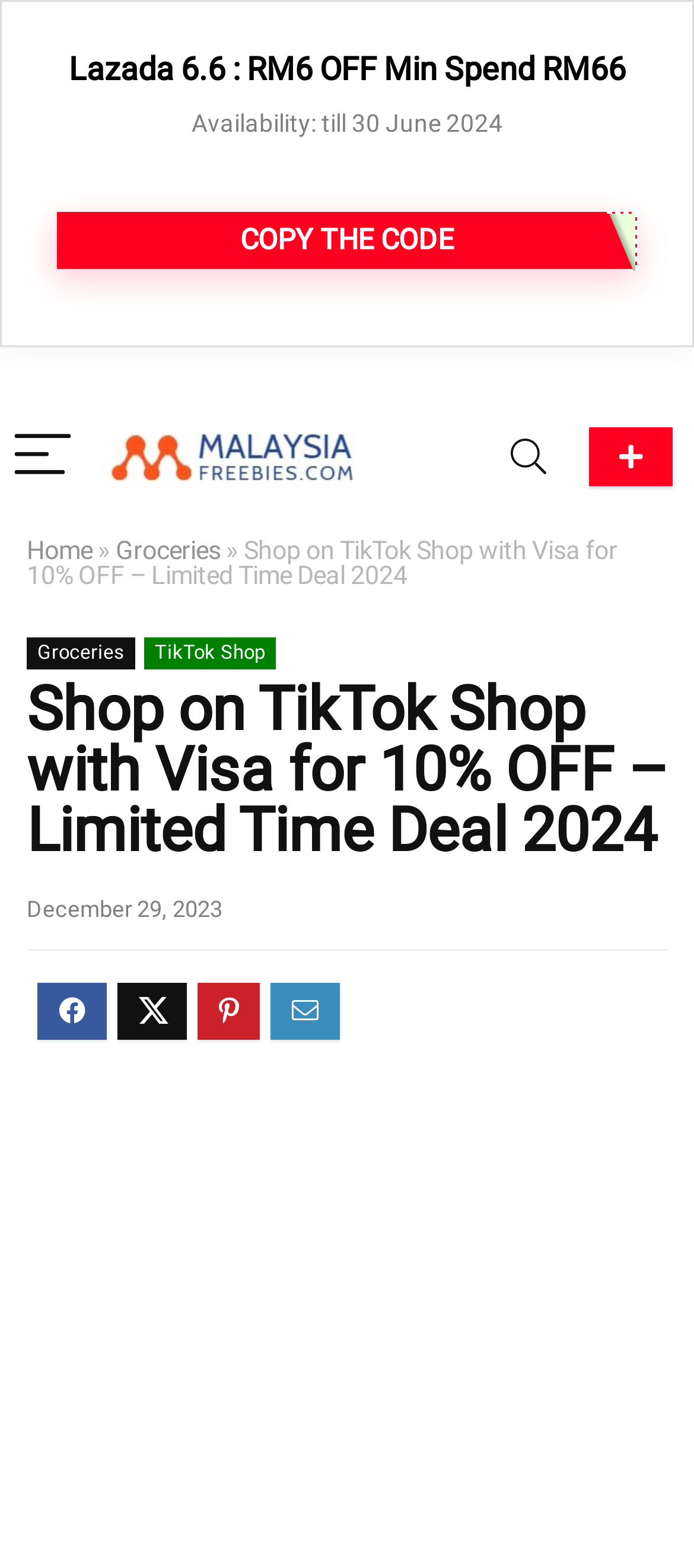What is the limited time deal for?
Refer to the image and provide a one-word or short phrase answer.

TikTok Shop